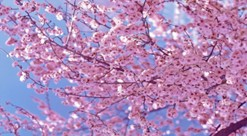Please provide a brief answer to the question using only one word or phrase: 
What is the color of the background?

Soft blue